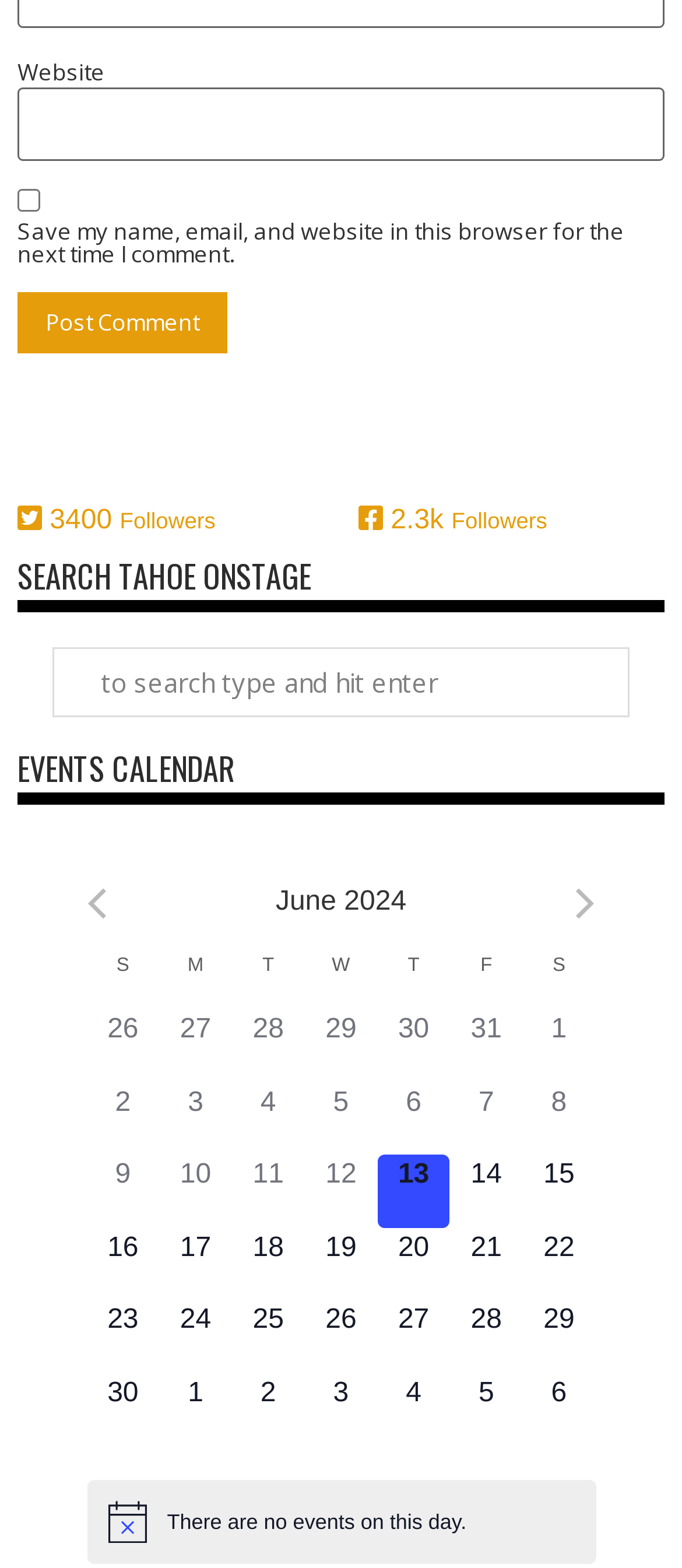What is the purpose of the search box?
Answer with a single word or short phrase according to what you see in the image.

To search Tahoe Onstage